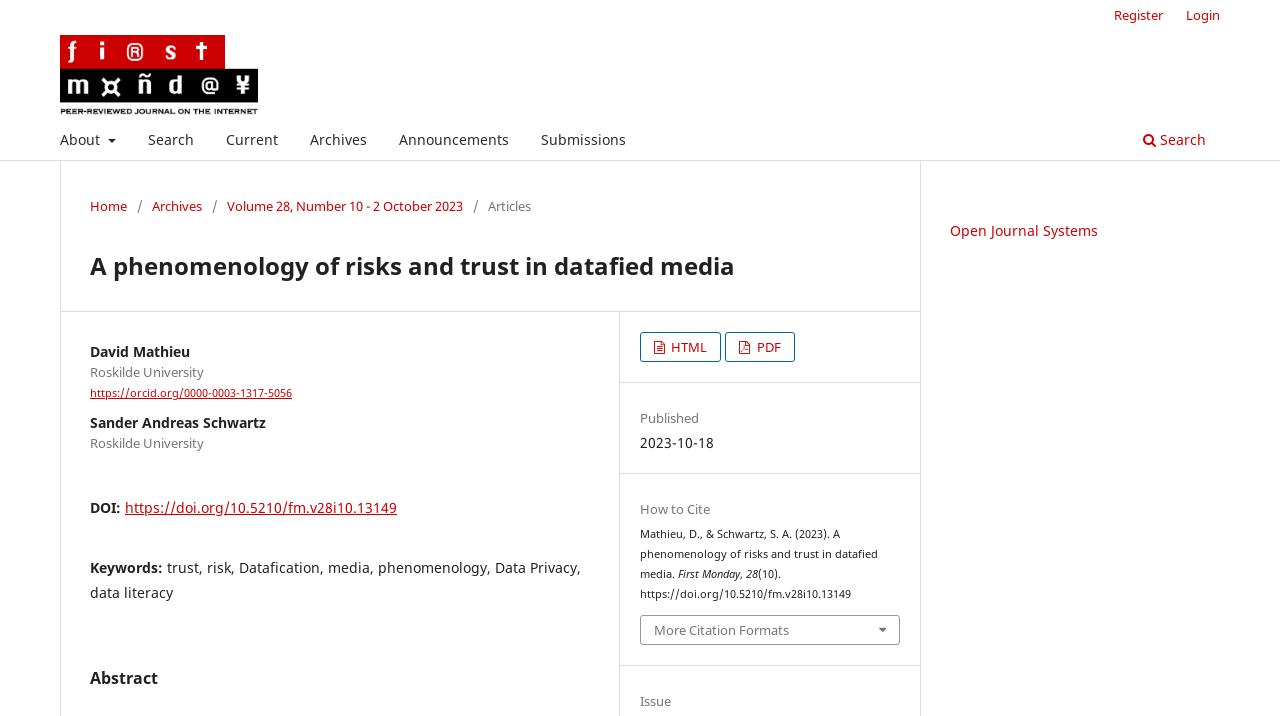Find the bounding box coordinates of the clickable region needed to perform the following instruction: "Read the article in HTML format". The coordinates should be provided as four float numbers between 0 and 1, i.e., [left, top, right, bottom].

[0.5, 0.464, 0.564, 0.505]